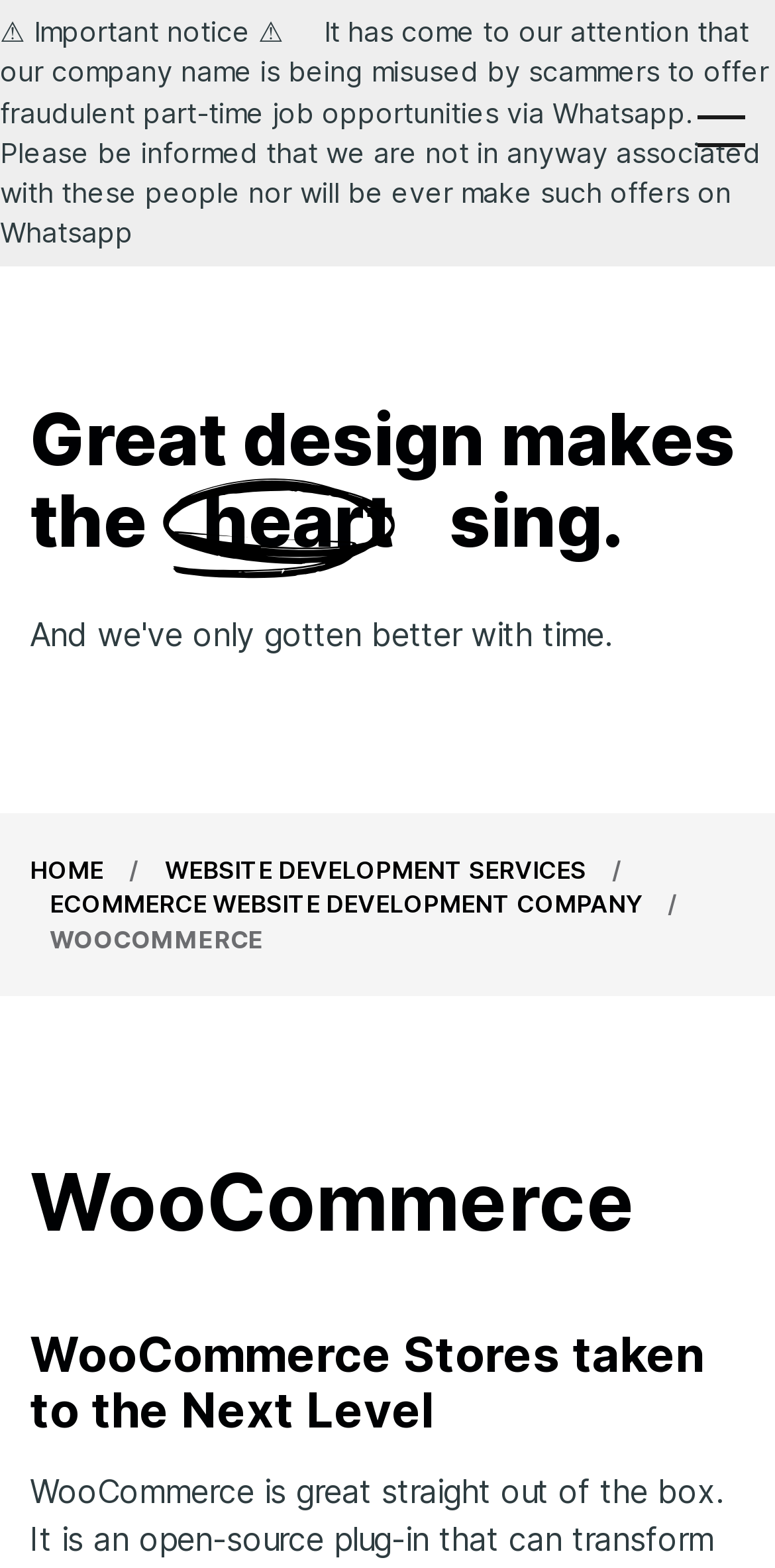Answer briefly with one word or phrase:
What is the service offered by the company?

Ecommerce website development